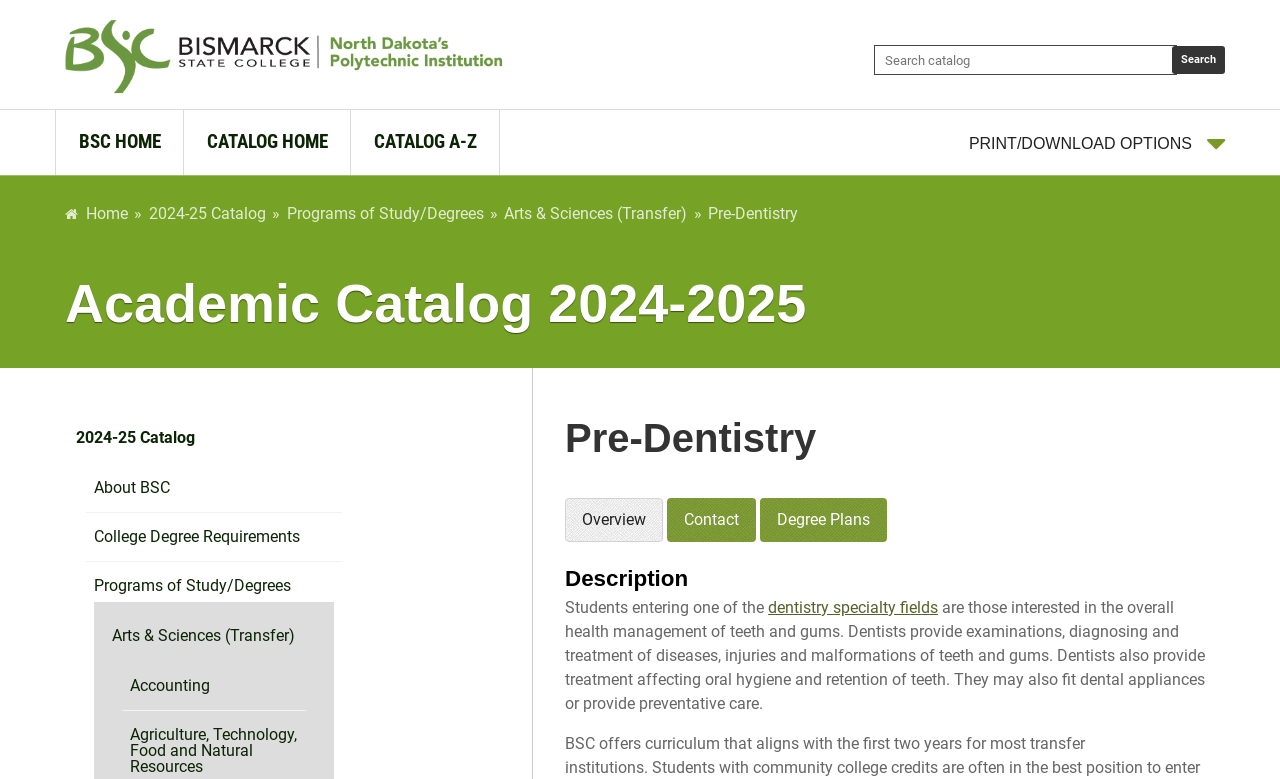What is the principal heading displayed on the webpage?

Academic Catalog 2024-2025